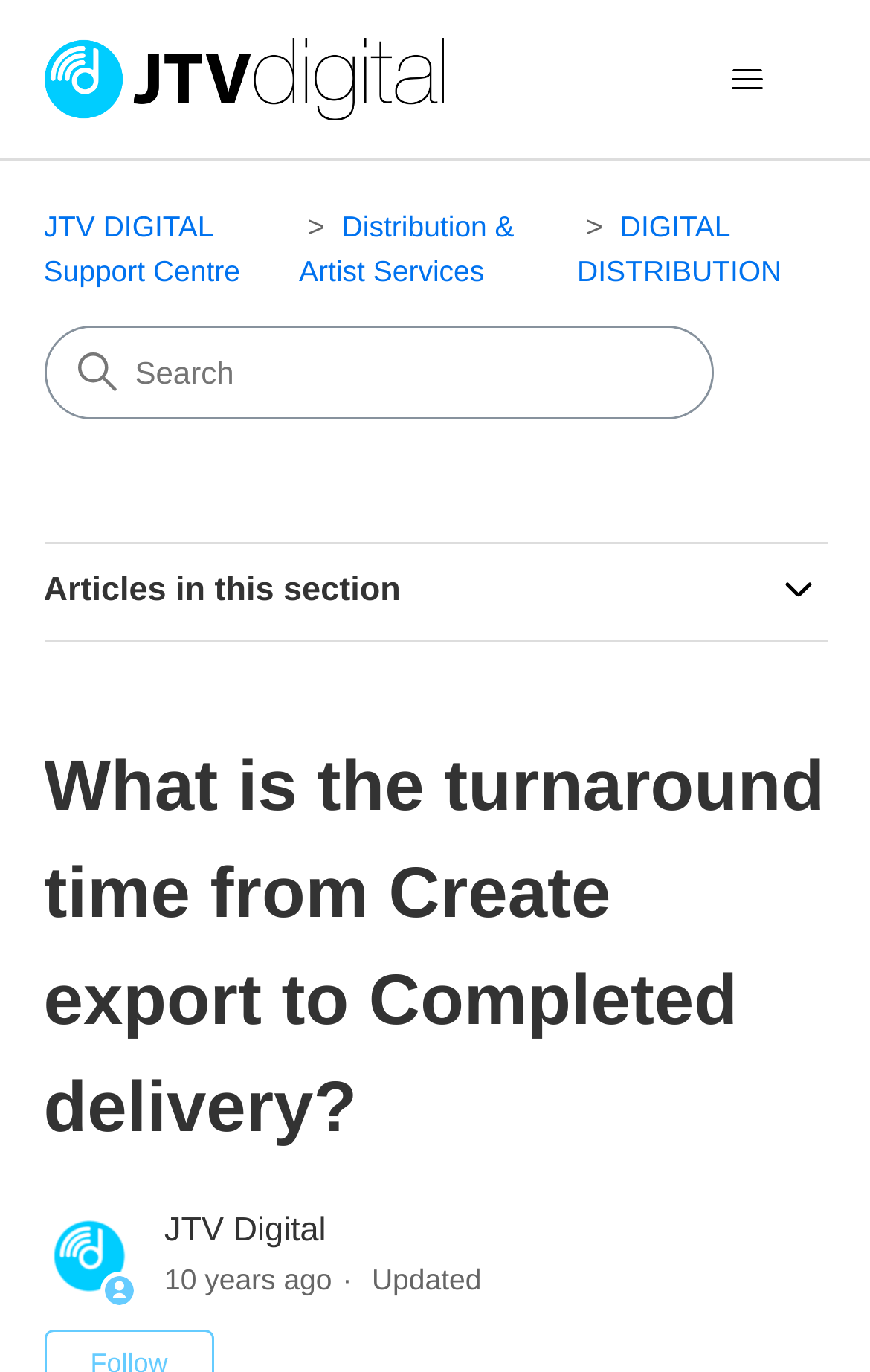Using the format (top-left x, top-left y, bottom-right x, bottom-right y), and given the element description, identify the bounding box coordinates within the screenshot: DIGITAL DISTRIBUTION

[0.663, 0.153, 0.899, 0.209]